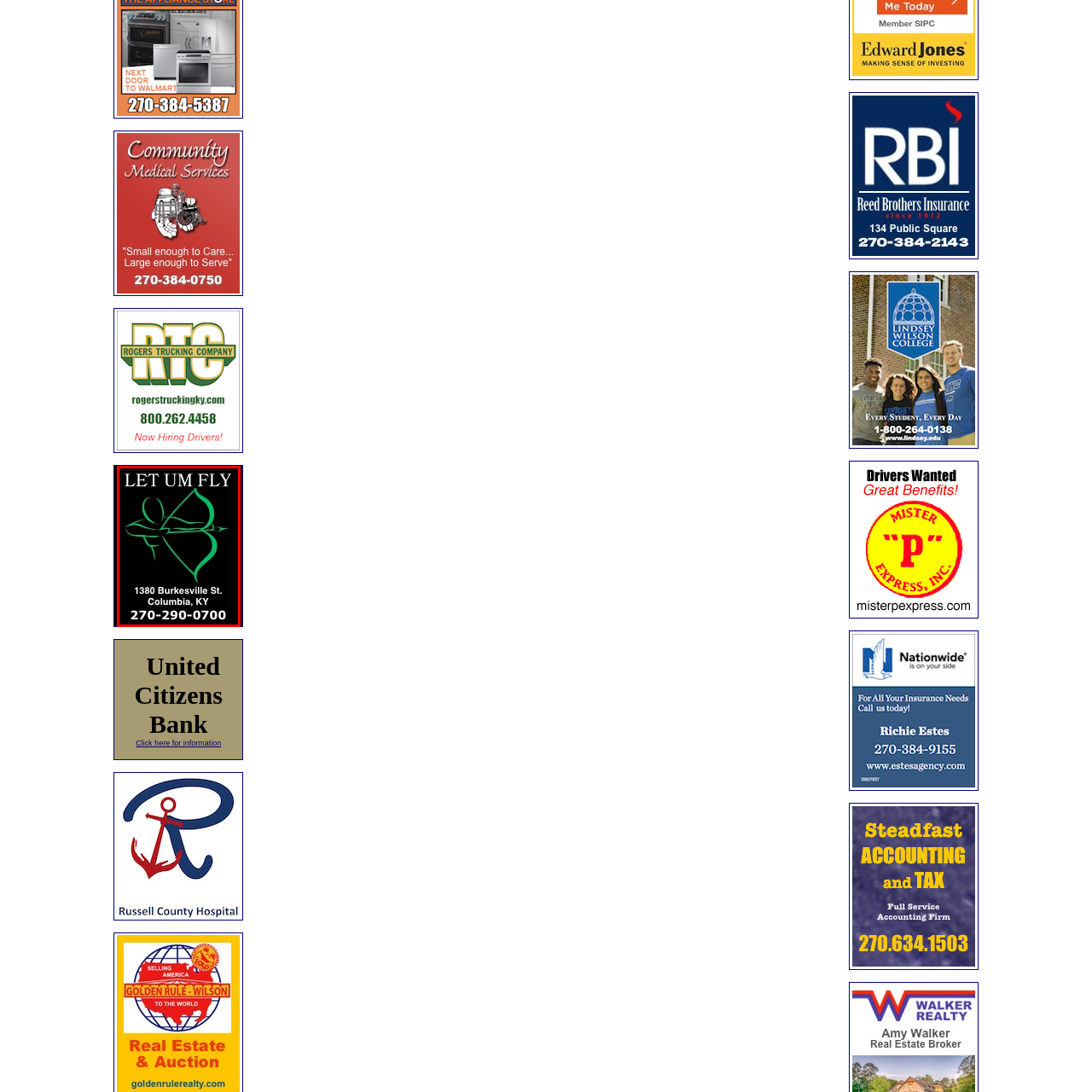Please review the image enclosed by the red bounding box and give a detailed answer to the following question, utilizing the information from the visual: What is the theme of the graphic?

The graphic illustrates an archer in a dynamic pose, indicating motion and precision as they draw a bow, which suggests that the theme of the graphic is archery or shooting sports.